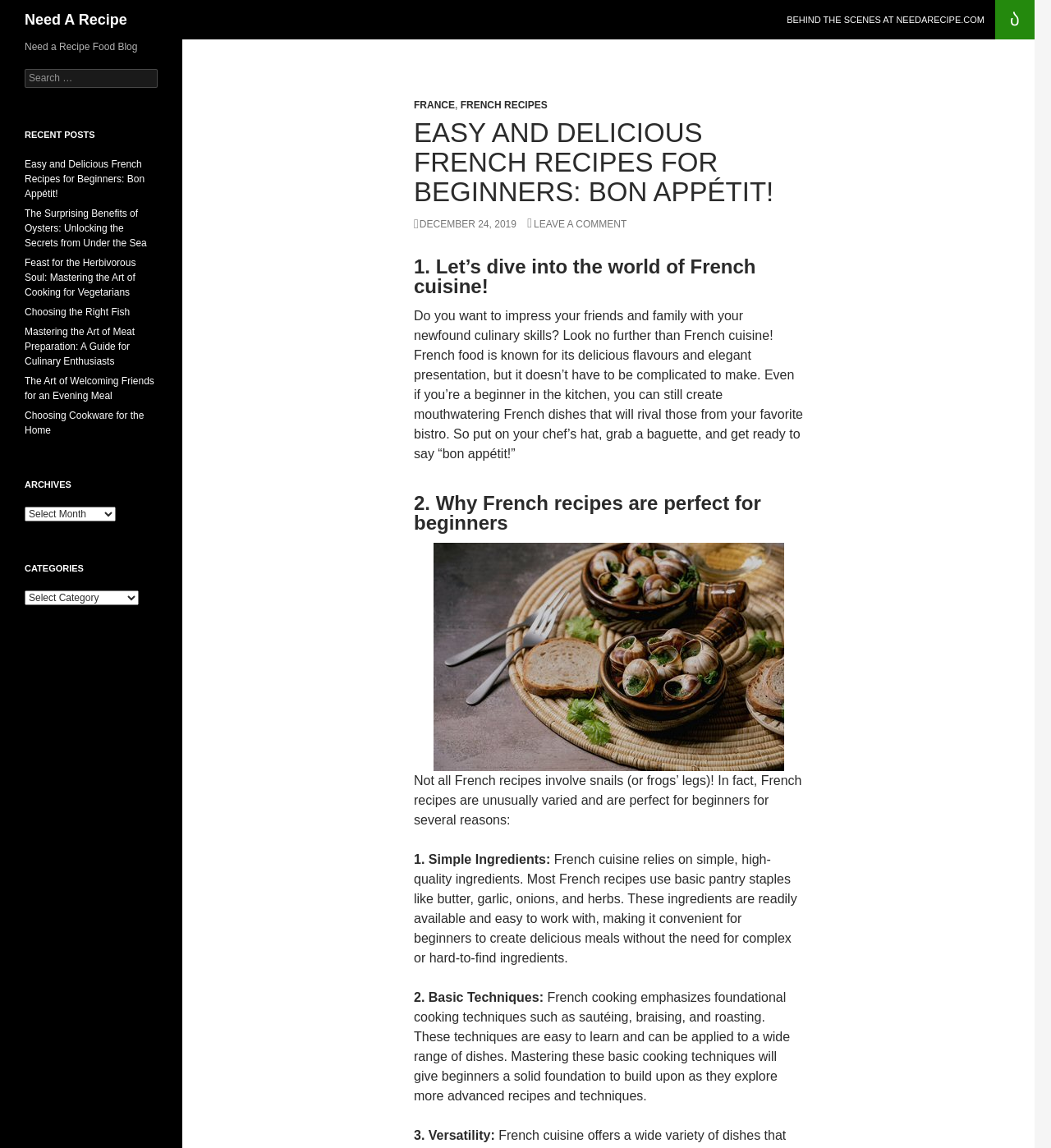Offer a thorough description of the webpage.

The webpage is a food blog called "Need a Recipe" with a focus on French cuisine. At the top of the page, there is a heading with the blog's name, followed by a link to "BEHIND THE SCENES AT NEEDARECIPE.COM". Below this, there is a section with a heading "EASY AND DELICIOUS FRENCH RECIPES FOR BEGINNERS: BON APPÉTIT!" which includes a link to the same title, a date "DECEMBER 24, 2019", and a "LEAVE A COMMENT" link.

The main content of the page is divided into sections, starting with an introduction to French cuisine, followed by reasons why French recipes are perfect for beginners. There are three points highlighted: simple ingredients, basic techniques, and versatility. Each point is explained in a short paragraph.

On the left side of the page, there is a sidebar with several sections. At the top, there is a search bar with a label "Search for:". Below this, there is a "RECENT POSTS" section with six links to different articles, including "Easy and Delicious French Recipes for Beginners: Bon Appétit!", "The Surprising Benefits of Oysters: Unlocking the Secrets from Under the Sea", and others. Further down, there are "ARCHIVES" and "CATEGORIES" sections, each with a dropdown menu.

There are a total of 7 headings, 14 links, 2 search bars, 2 comboboxes, 1 figure, and 11 static text elements on the page. The layout is organized, with clear headings and concise text, making it easy to navigate and read.